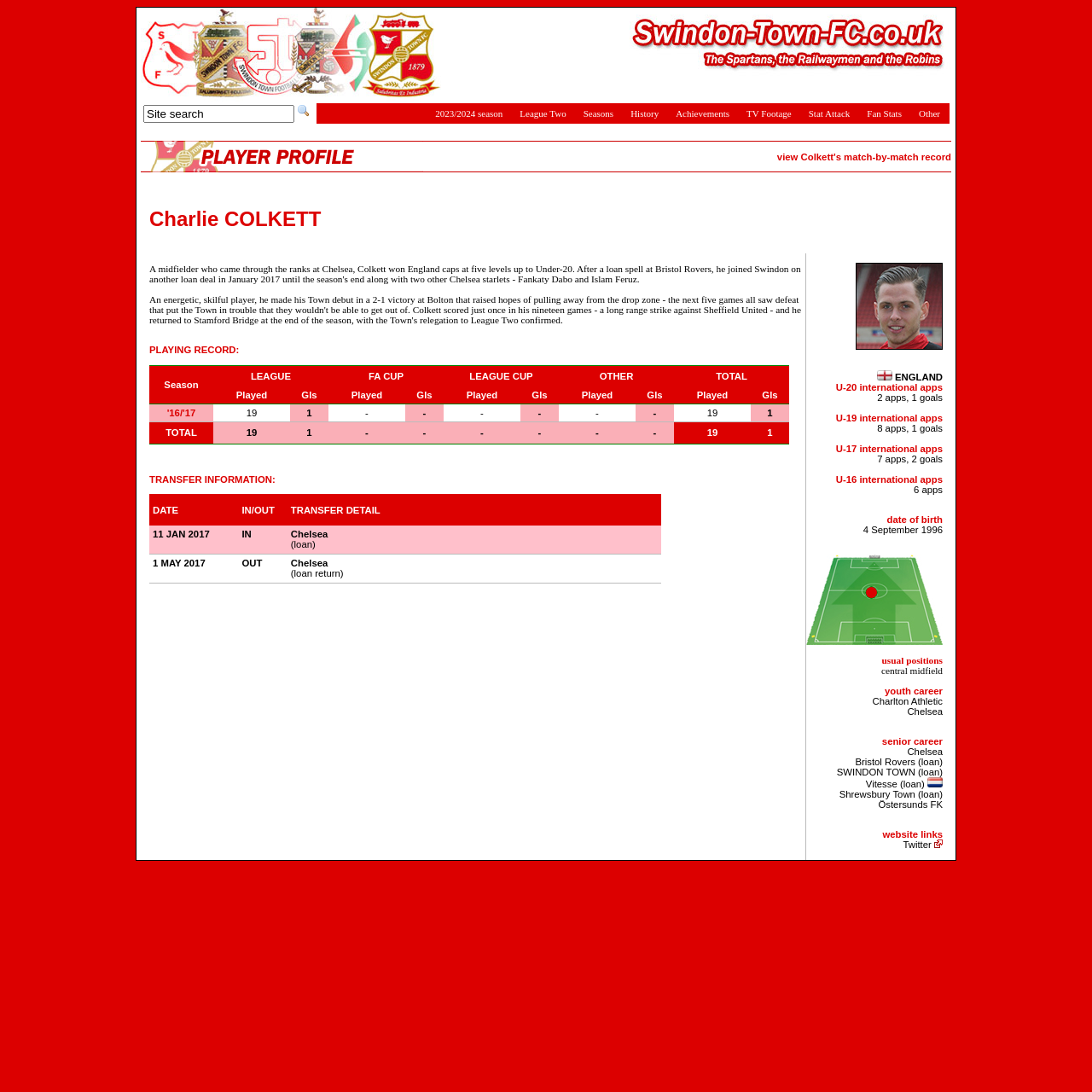Provide the bounding box coordinates of the HTML element described by the text: "Chelsea". The coordinates should be in the format [left, top, right, bottom] with values between 0 and 1.

[0.831, 0.647, 0.863, 0.656]